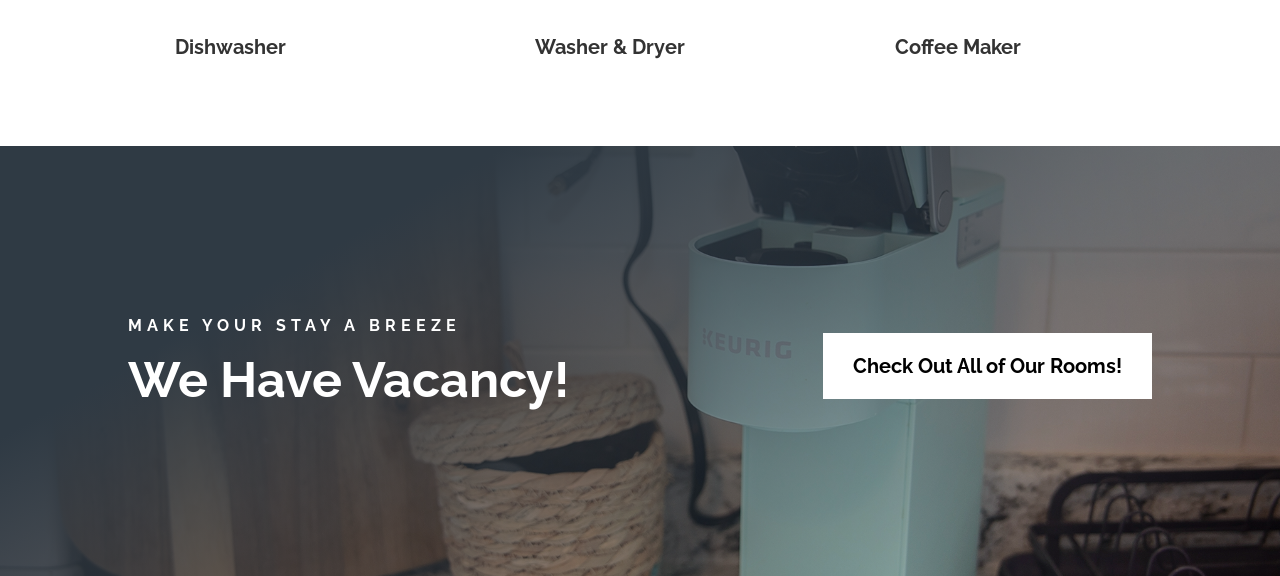What is the tone of the webpage?
Please interpret the details in the image and answer the question thoroughly.

The tone of the webpage appears to be inviting, with headings such as 'MAKE YOUR STAY A BREEZE' and 'We Have Vacancy!' which suggest a welcoming and accommodating atmosphere.